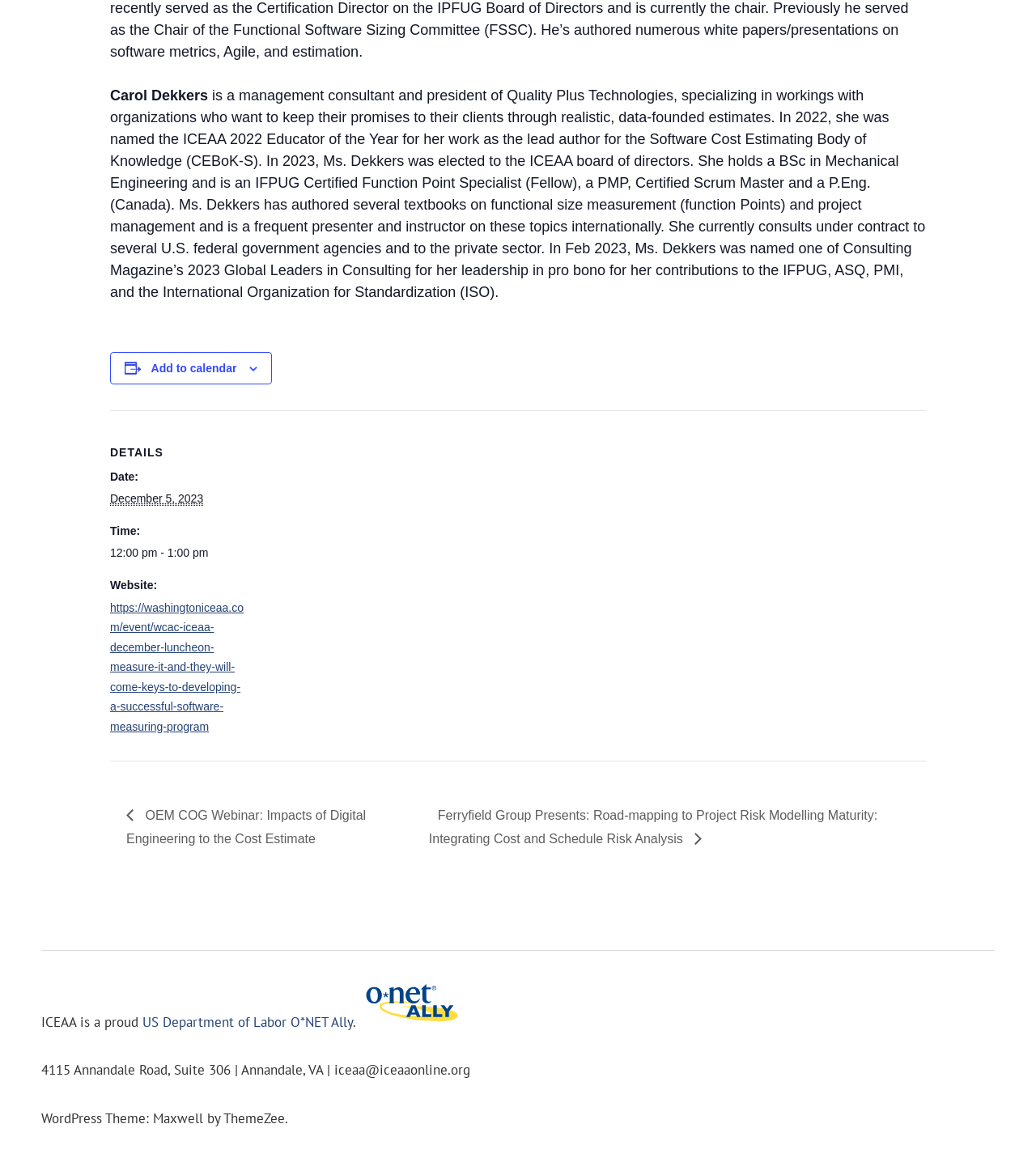What is Carol Dekkers' profession?
Relying on the image, give a concise answer in one word or a brief phrase.

Management consultant